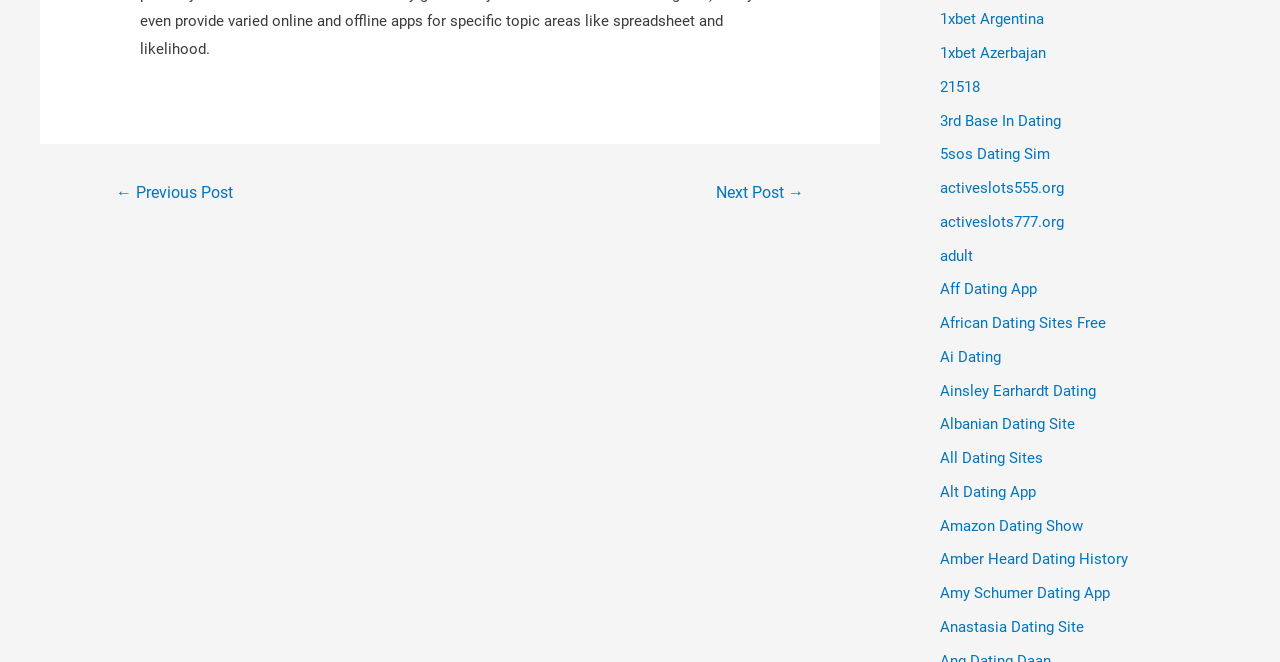What is the purpose of the navigation section? Look at the image and give a one-word or short phrase answer.

Posts navigation